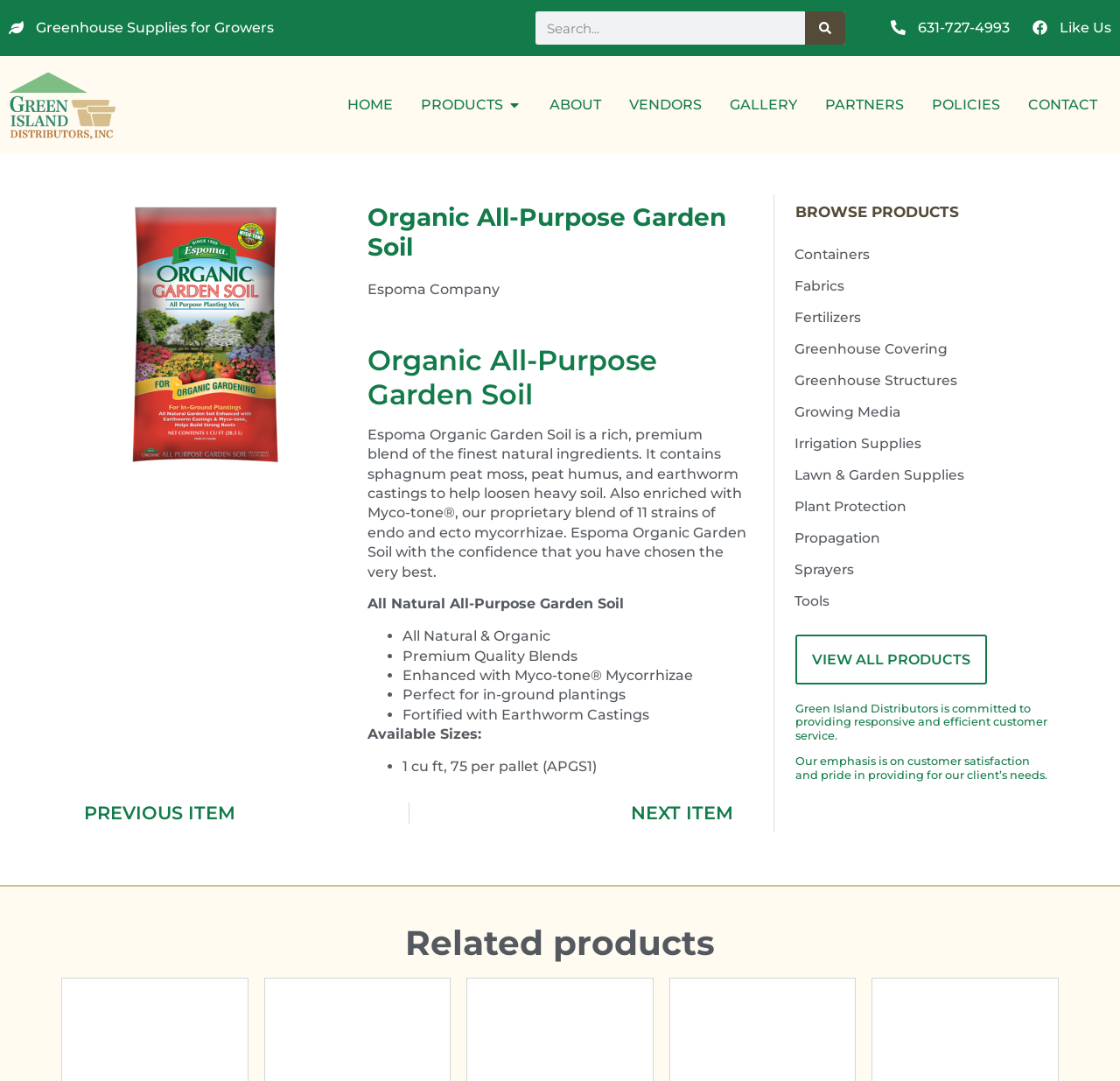Locate the bounding box coordinates of the clickable element to fulfill the following instruction: "Search for products". Provide the coordinates as four float numbers between 0 and 1 in the format [left, top, right, bottom].

[0.478, 0.011, 0.754, 0.041]